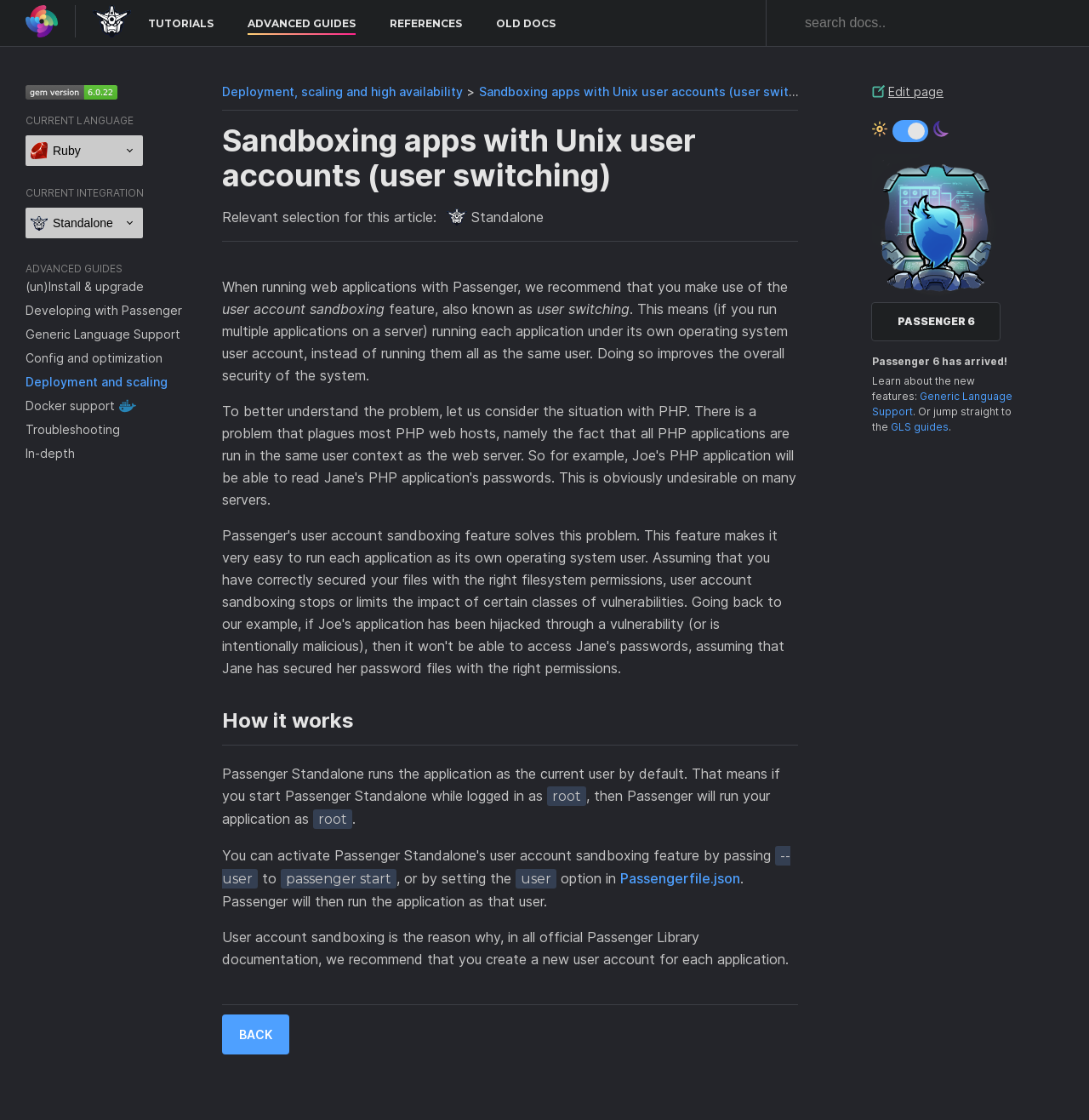Please respond to the question using a single word or phrase:
How can you specify the user account to use with Passenger?

using --user option